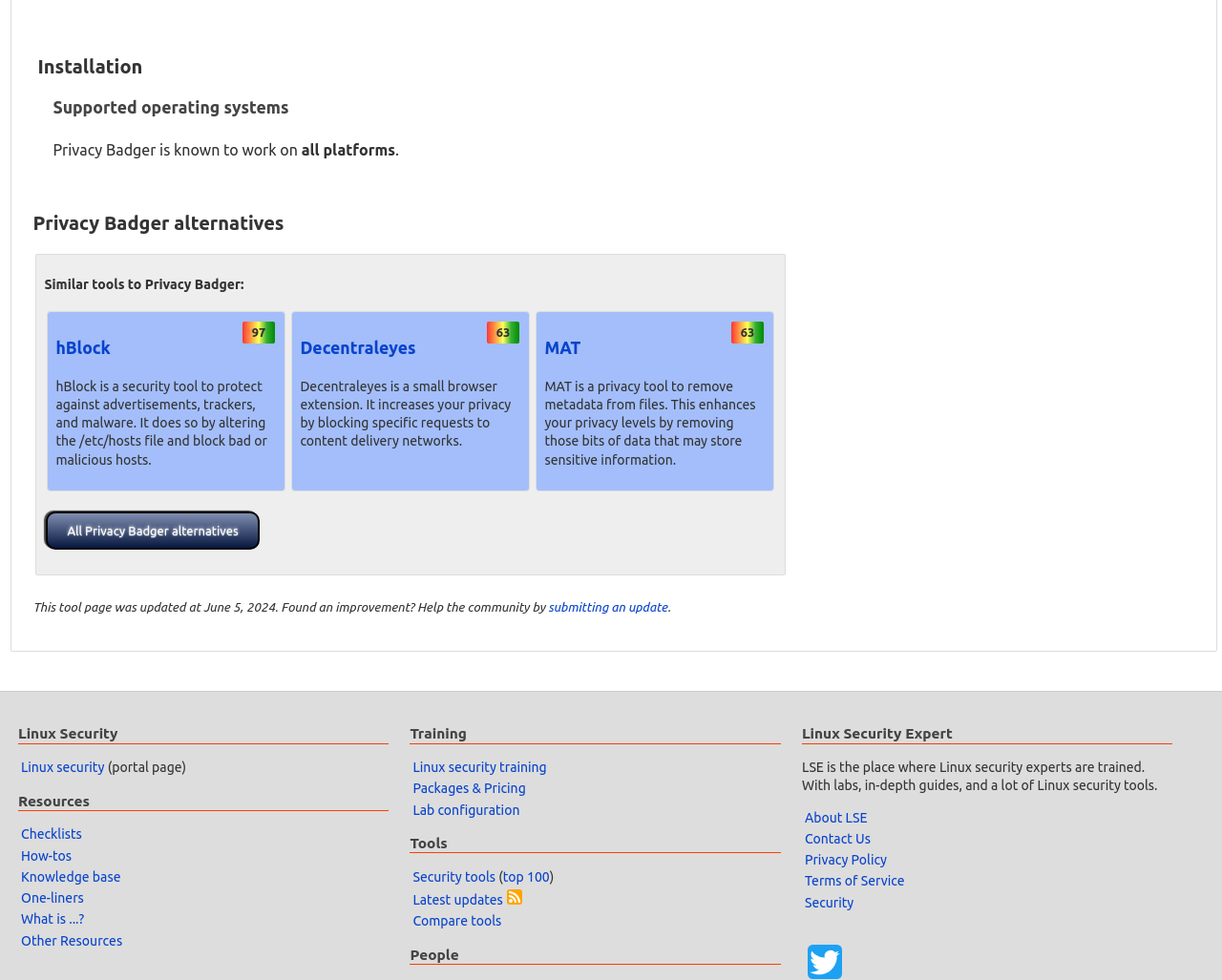Can you give a comprehensive explanation to the question given the content of the image?
What is the last updated date of the tool page?

The webpage mentions that the tool page was updated at a specific date, which is June 5, 2024. This information is provided at the bottom of the webpage.